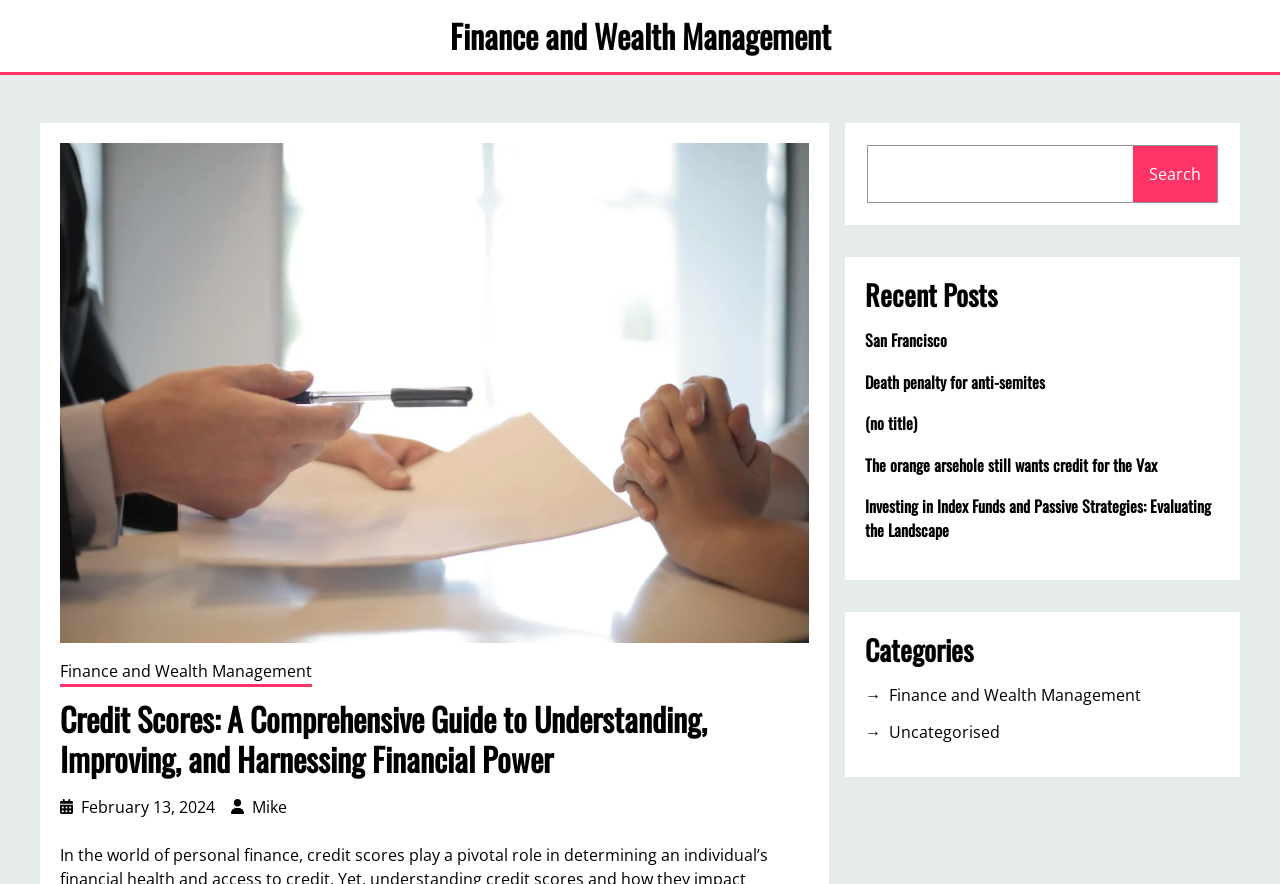Present a detailed account of what is displayed on the webpage.

This webpage is focused on personal finance, specifically credit scores. At the top, there is a heading "Finance and Wealth Management" followed by a figure, likely an image. Below the figure, there is a link with the same text as the heading. 

The main title of the webpage, "Credit Scores: A Comprehensive Guide to Understanding, Improving, and Harnessing Financial Power", is displayed prominently in the middle of the page. 

To the right of the main title, there is a time element showing the date "February 13, 2024", and the author's name "Mike" is displayed below the date. 

On the right side of the page, there is a search bar with a search button. Below the search bar, there is a heading "Recent Posts" followed by a list of five links to recent articles, including "San Francisco", "Death penalty for anti-semites", "(no title)", "The orange arsehole still wants credit for the Vax", and "Investing in Index Funds and Passive Strategies: Evaluating the Landscape". 

Further down on the right side, there is a heading "Categories" followed by two links to categories: "Finance and Wealth Management" and "Uncategorised".